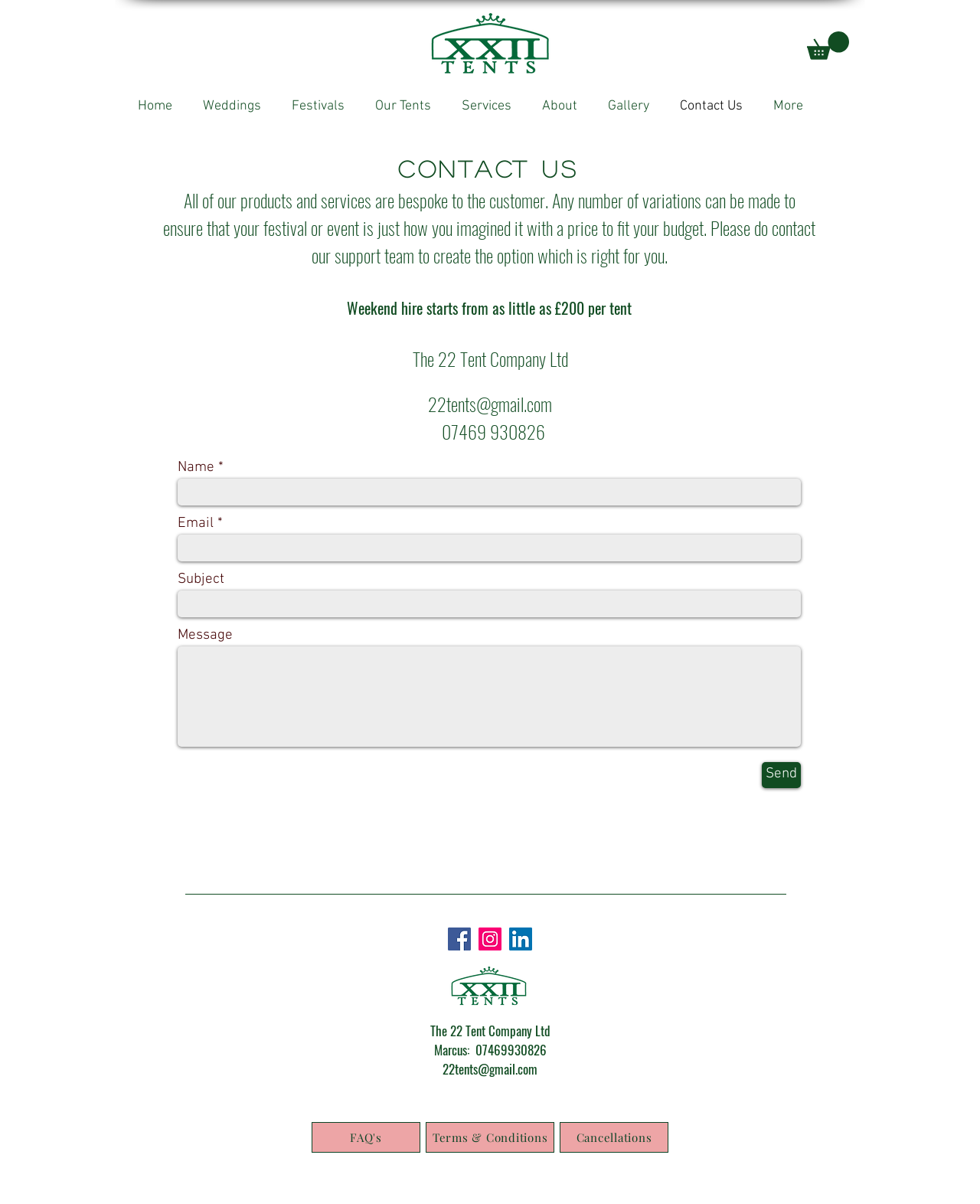Please find the bounding box coordinates of the clickable region needed to complete the following instruction: "Click the Facebook Social Icon". The bounding box coordinates must consist of four float numbers between 0 and 1, i.e., [left, top, right, bottom].

[0.457, 0.77, 0.48, 0.789]